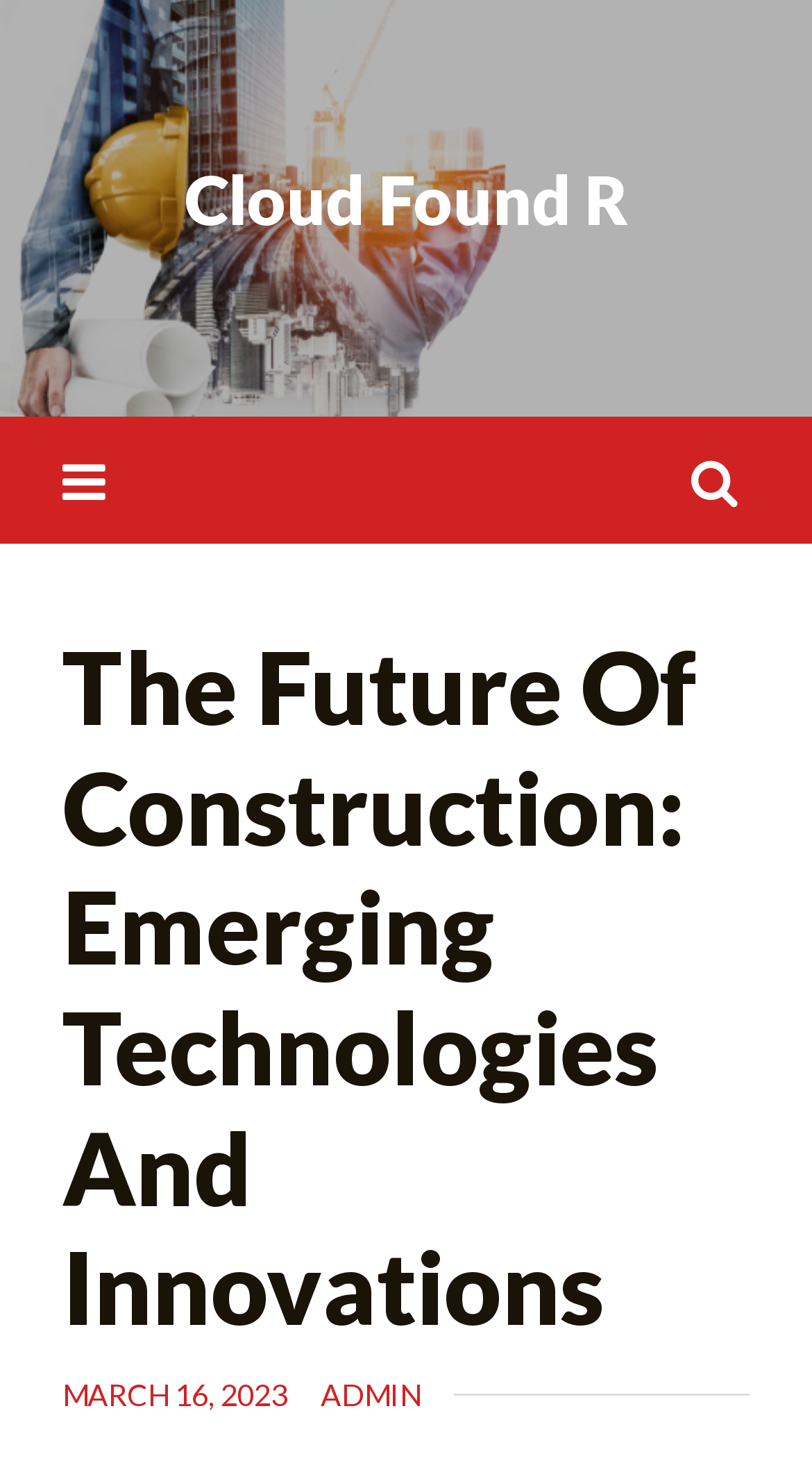Provide a brief response in the form of a single word or phrase:
How many buttons are on the top right corner?

3